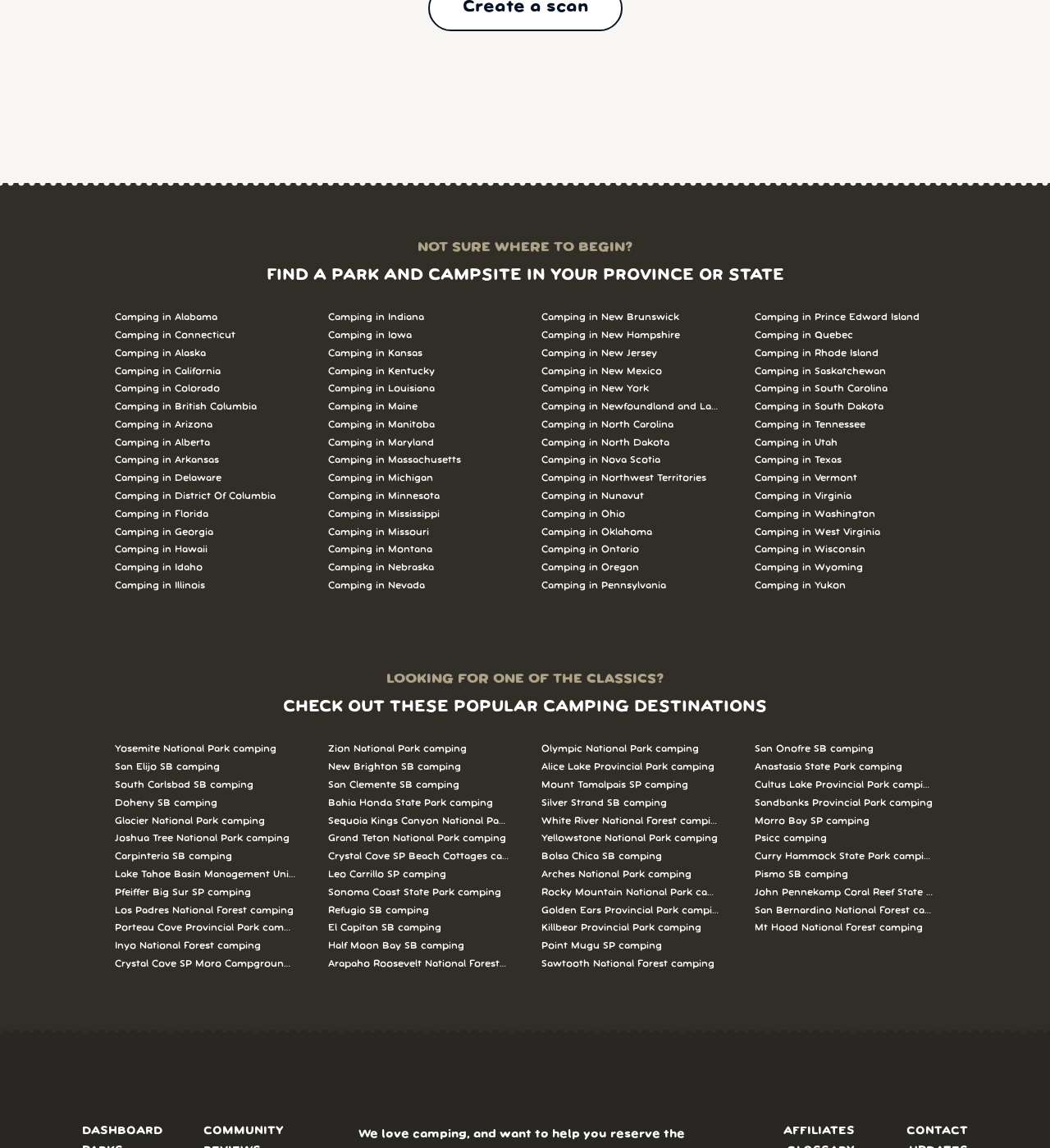Respond with a single word or phrase:
What is the third heading on the webpage?

LOOKING FOR ONE OF THE CLASSICS?